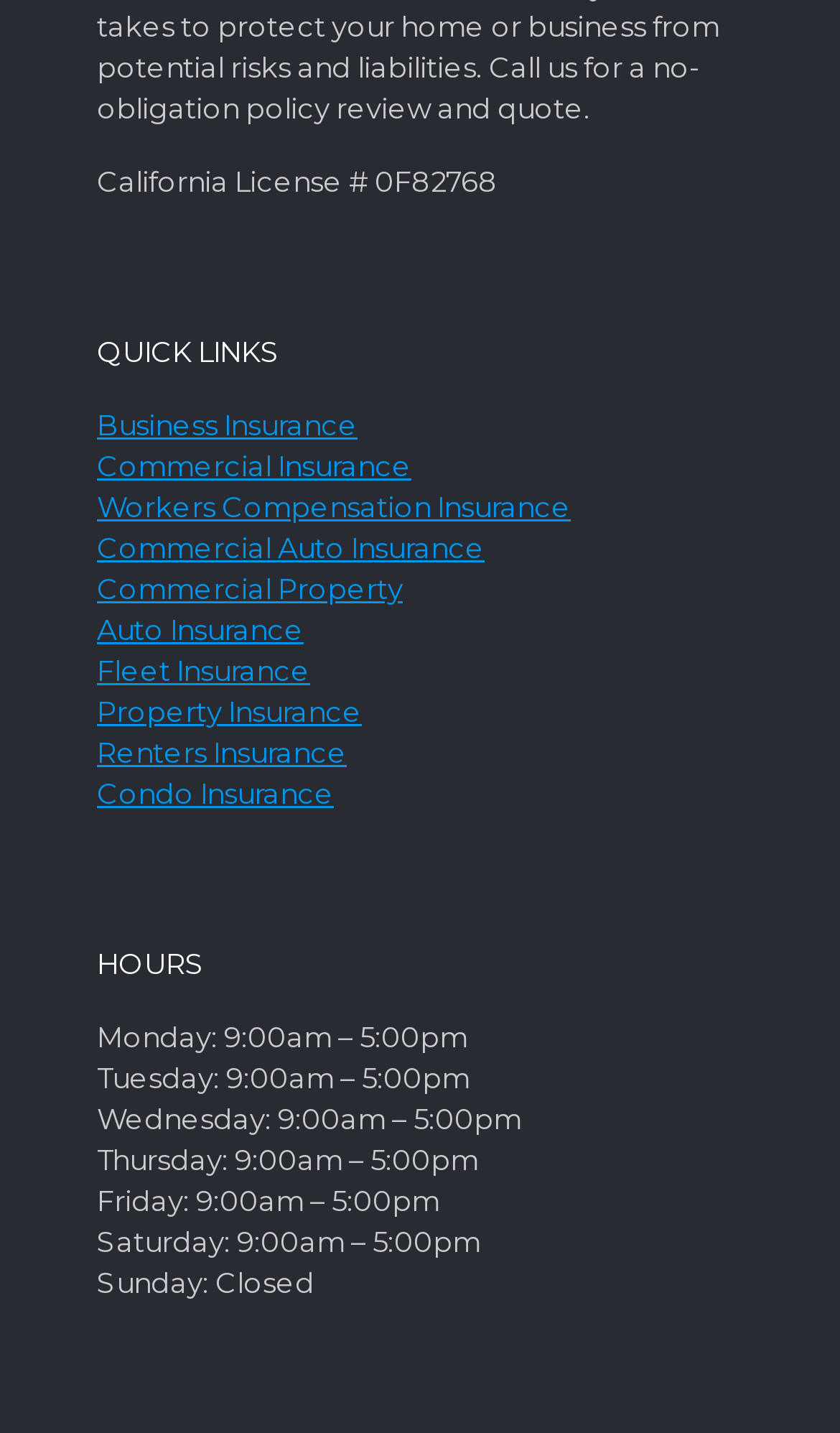What are the hours of operation on Monday?
Can you offer a detailed and complete answer to this question?

According to the 'HOURS' section, the hours of operation on Monday are from 9:00am to 5:00pm.